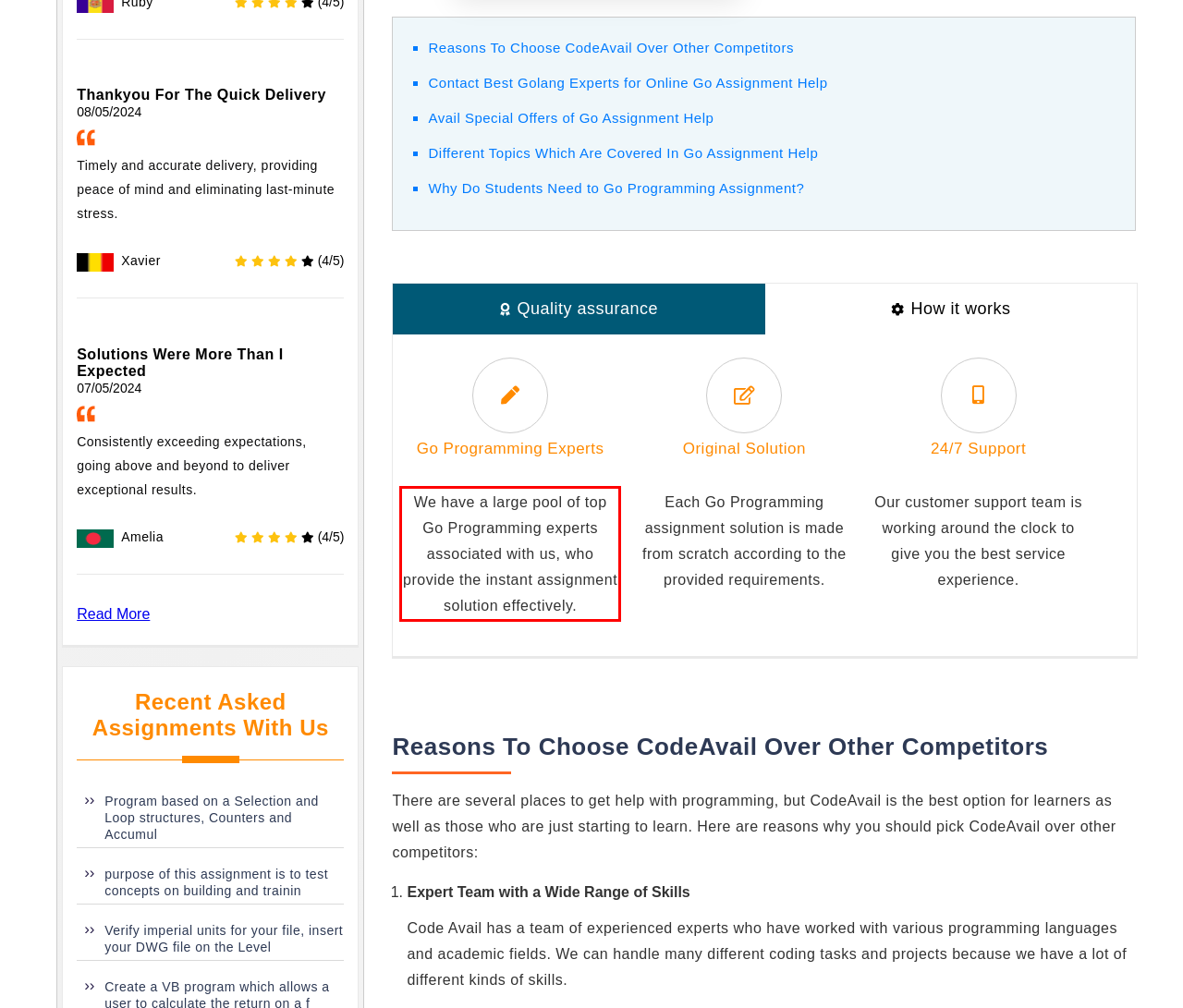Using the provided screenshot of a webpage, recognize the text inside the red rectangle bounding box by performing OCR.

We have a large pool of top Go Programming experts associated with us, who provide the instant assignment solution effectively.